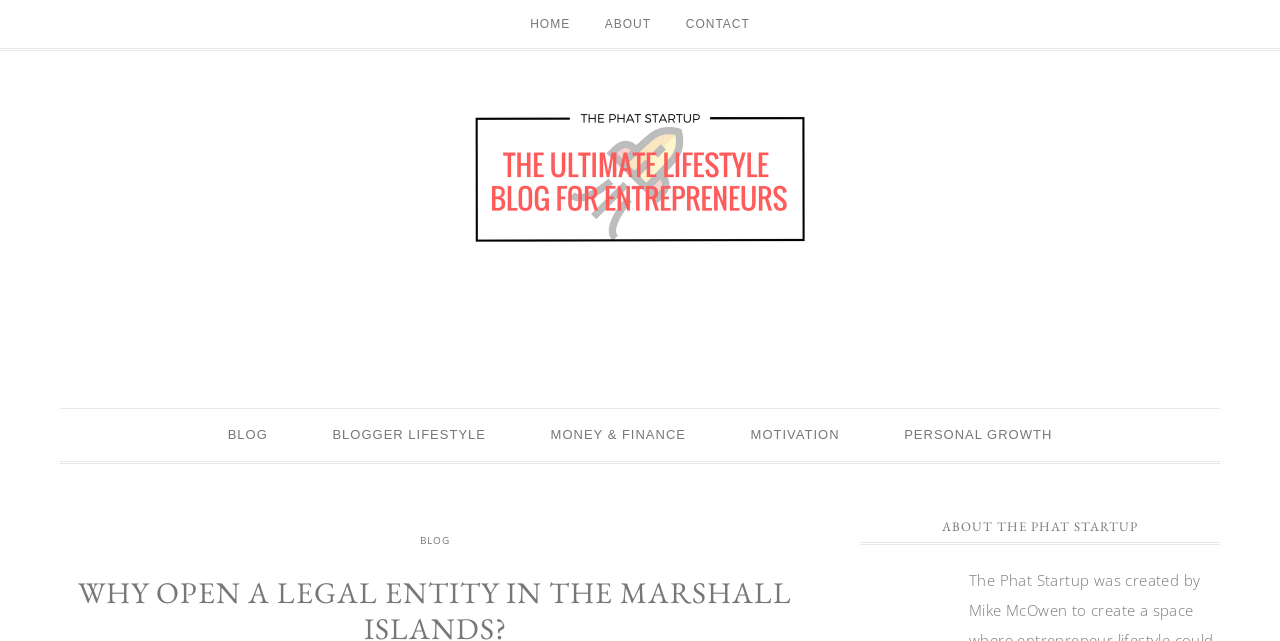Please identify the bounding box coordinates of the element's region that needs to be clicked to fulfill the following instruction: "contact the phat startup". The bounding box coordinates should consist of four float numbers between 0 and 1, i.e., [left, top, right, bottom].

[0.524, 0.0, 0.598, 0.075]